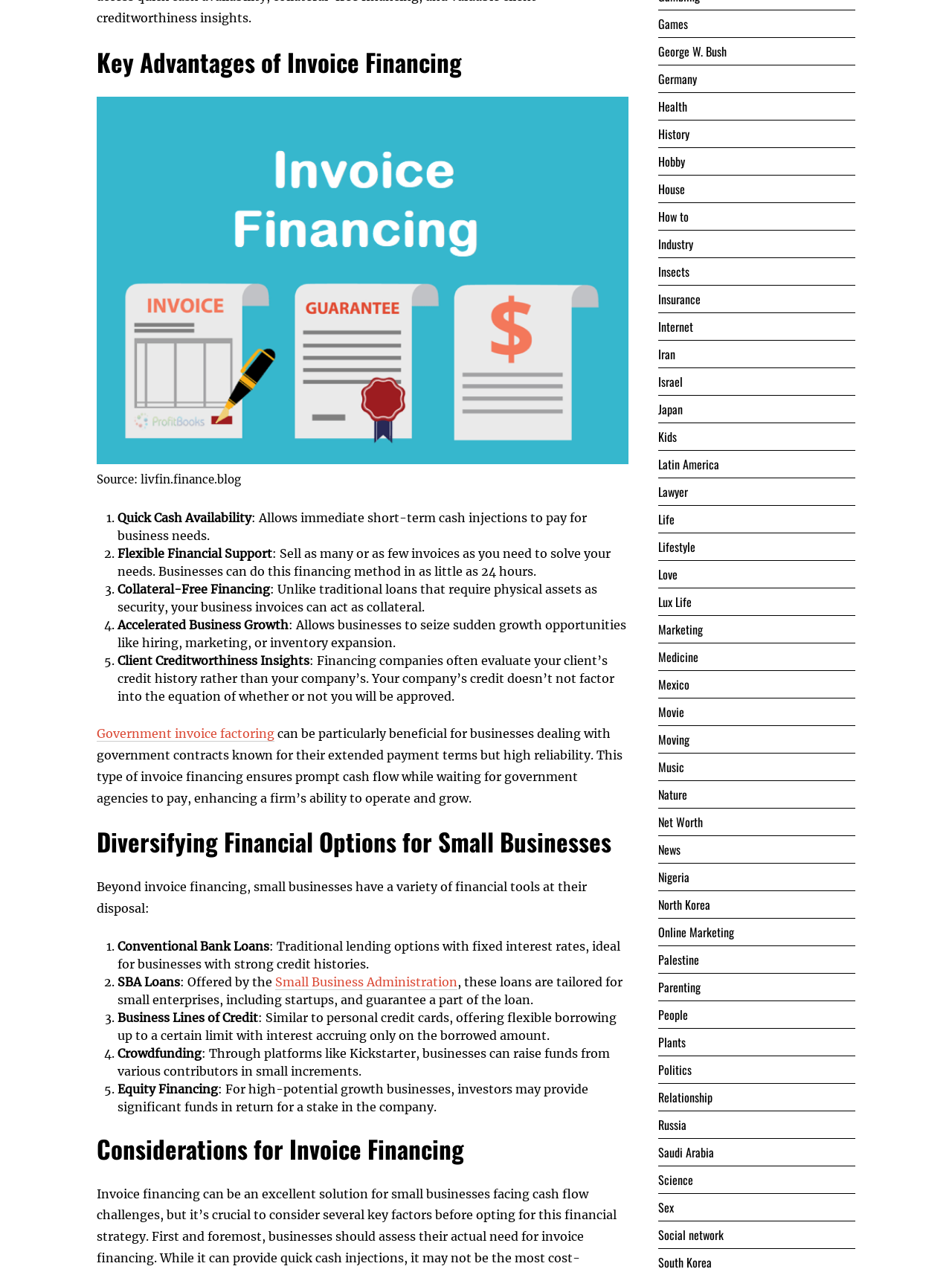Please find the bounding box coordinates of the element's region to be clicked to carry out this instruction: "Learn about 'Diversifying Financial Options for Small Businesses'".

[0.102, 0.65, 0.66, 0.675]